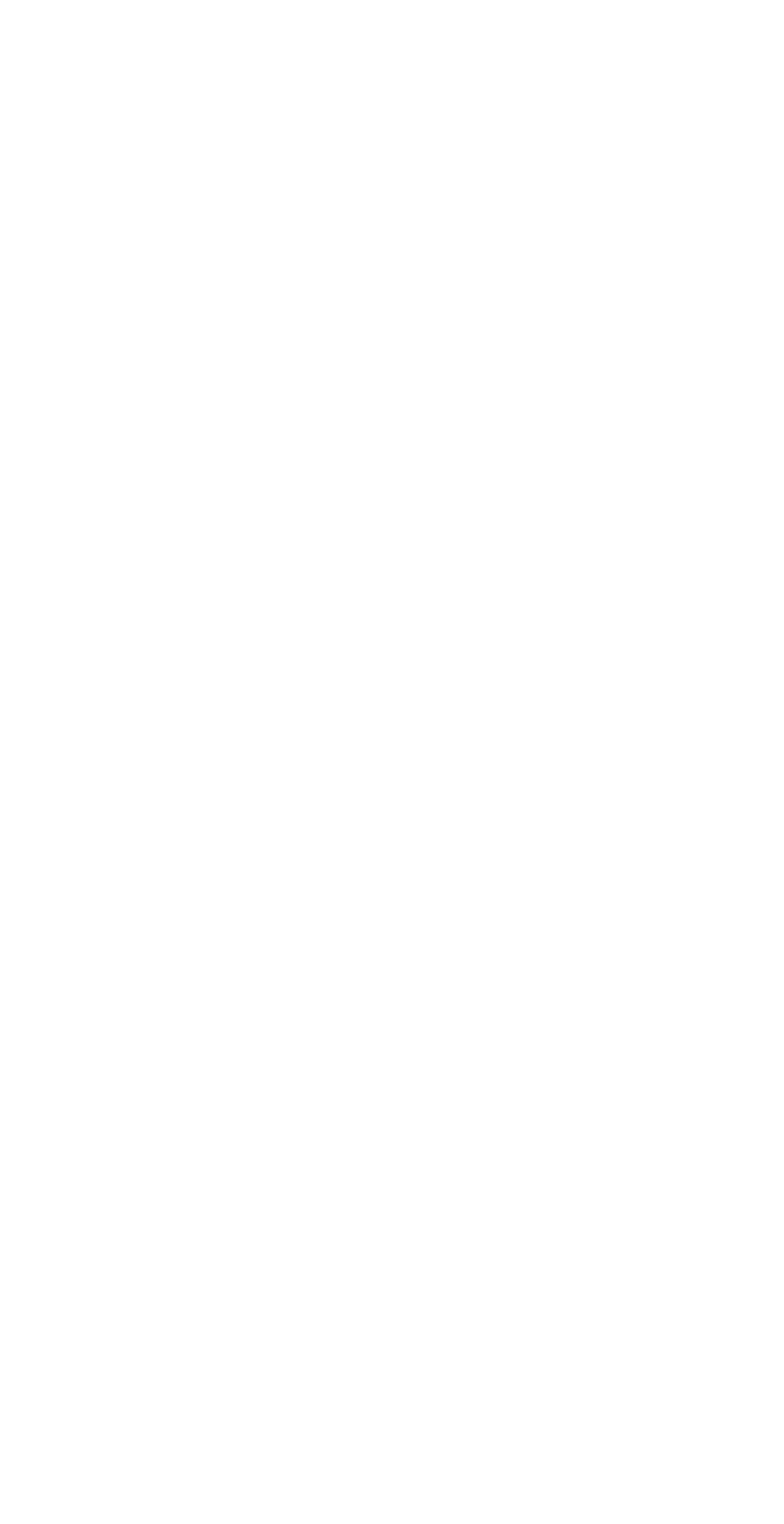Show the bounding box coordinates of the region that should be clicked to follow the instruction: "Contact Us."

[0.082, 0.712, 0.385, 0.746]